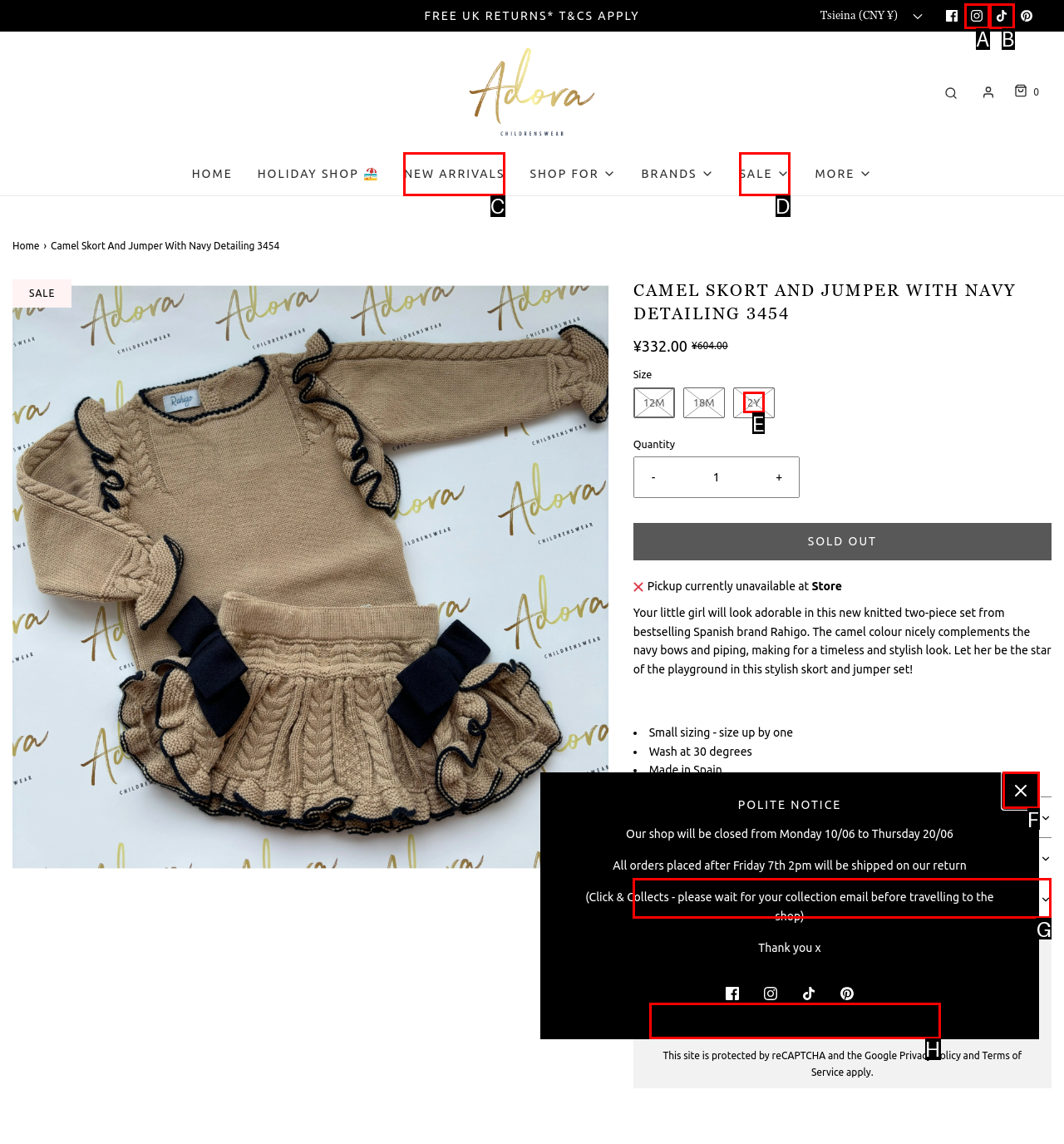Identify the UI element described as: parent_node: 2Y name="option-0" value="2Y"
Answer with the option's letter directly.

E